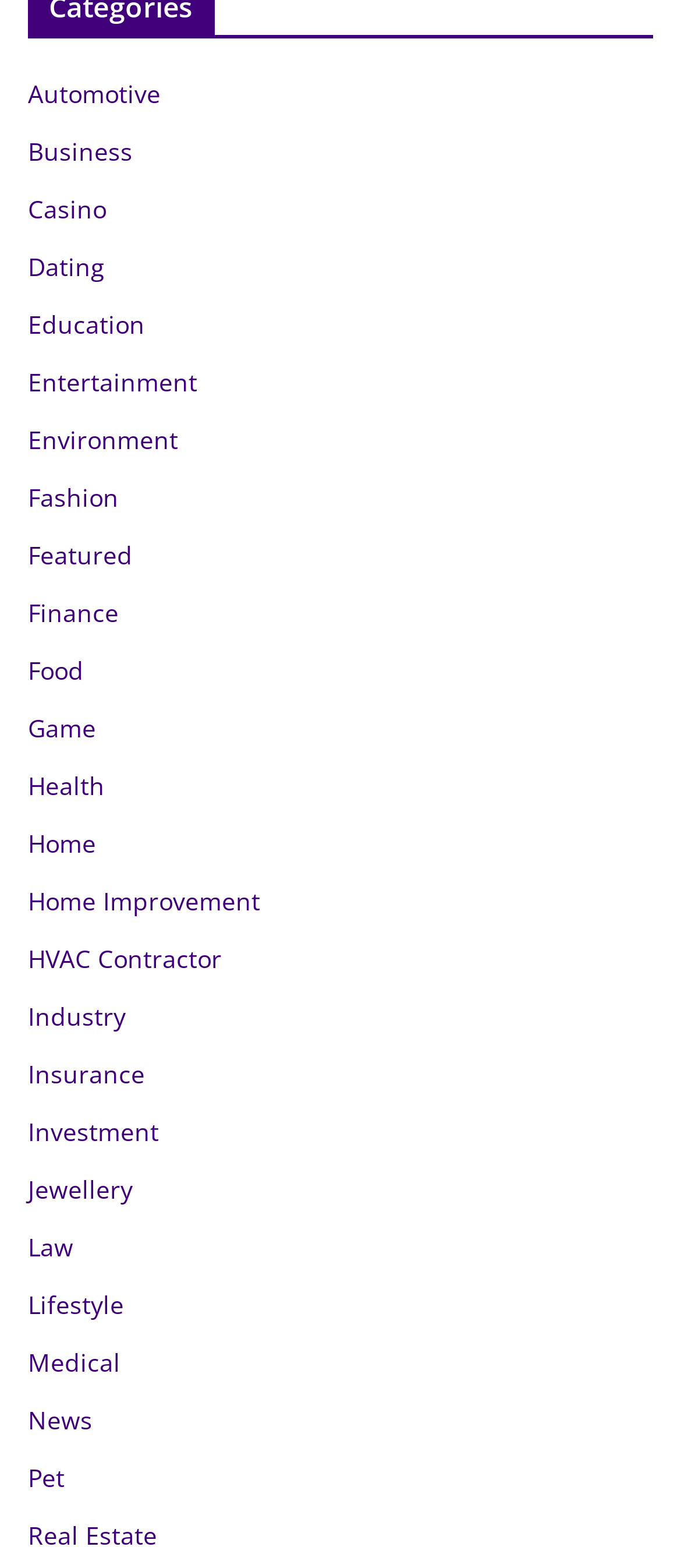Can you identify the bounding box coordinates of the clickable region needed to carry out this instruction: 'Browse Entertainment'? The coordinates should be four float numbers within the range of 0 to 1, stated as [left, top, right, bottom].

[0.041, 0.233, 0.29, 0.254]